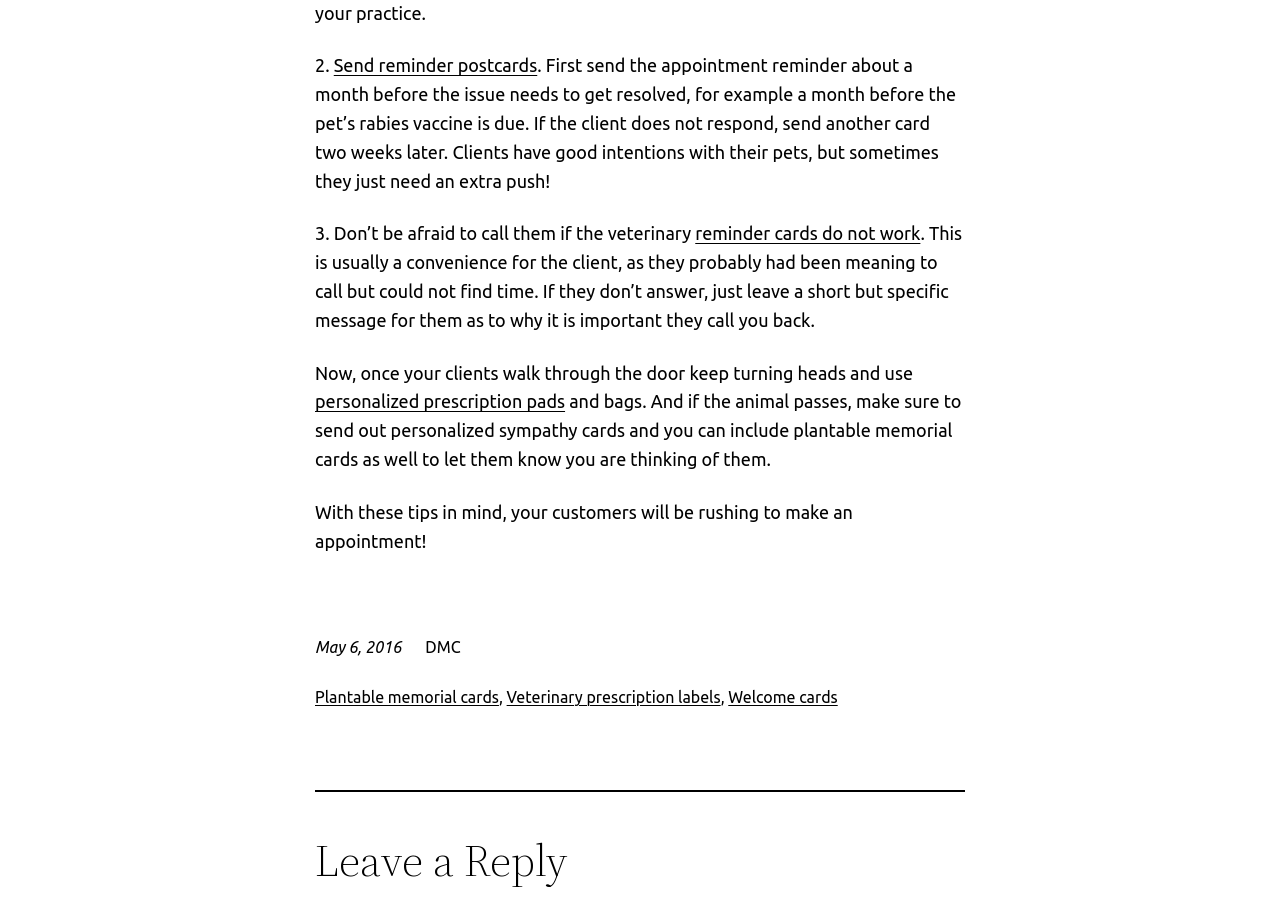Locate the bounding box of the user interface element based on this description: "alt="site logo"".

None